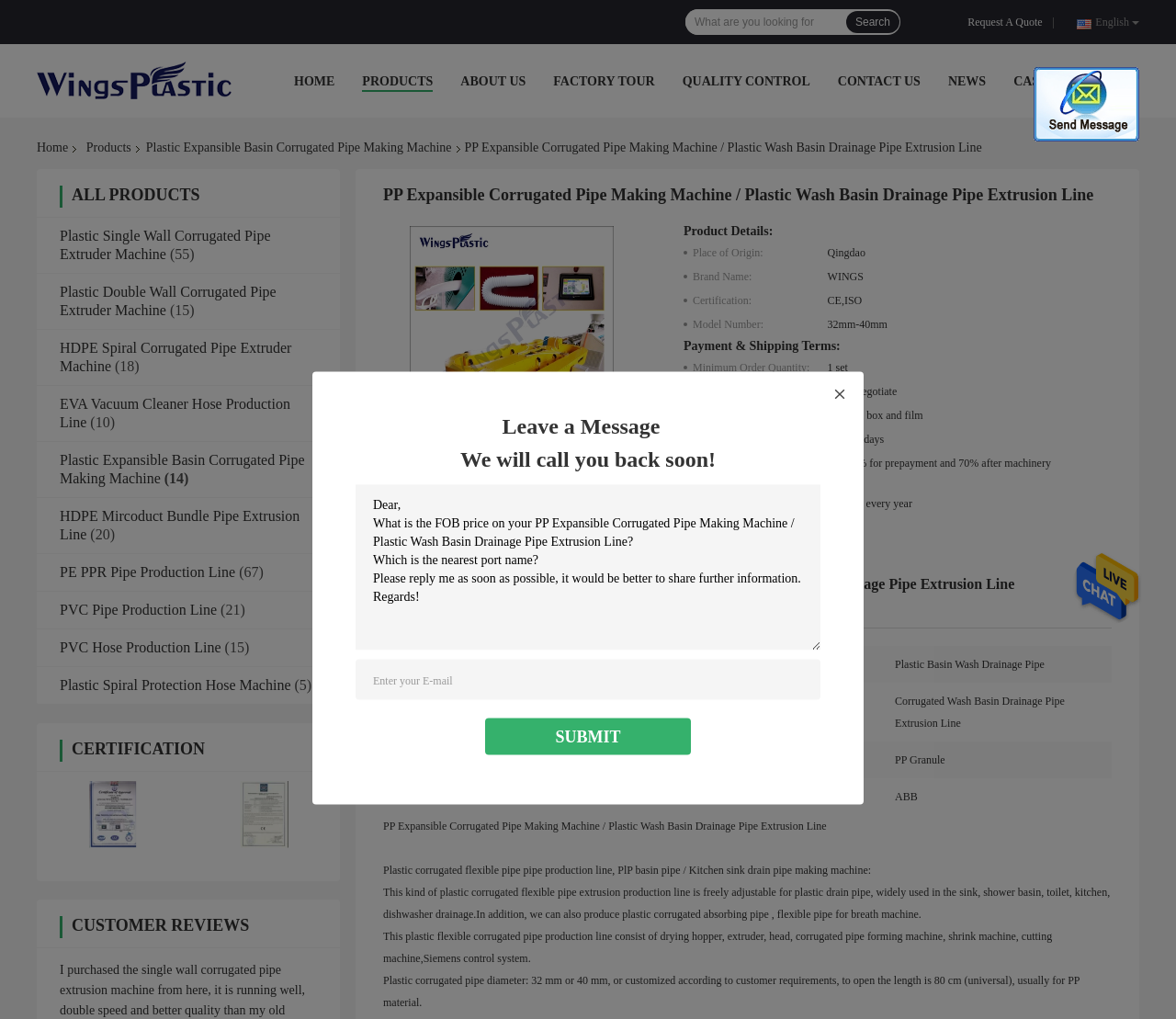Use a single word or phrase to respond to the question:
What is the company name at the top left?

Qingdao Wings Plastic Technology Co.,Ltd